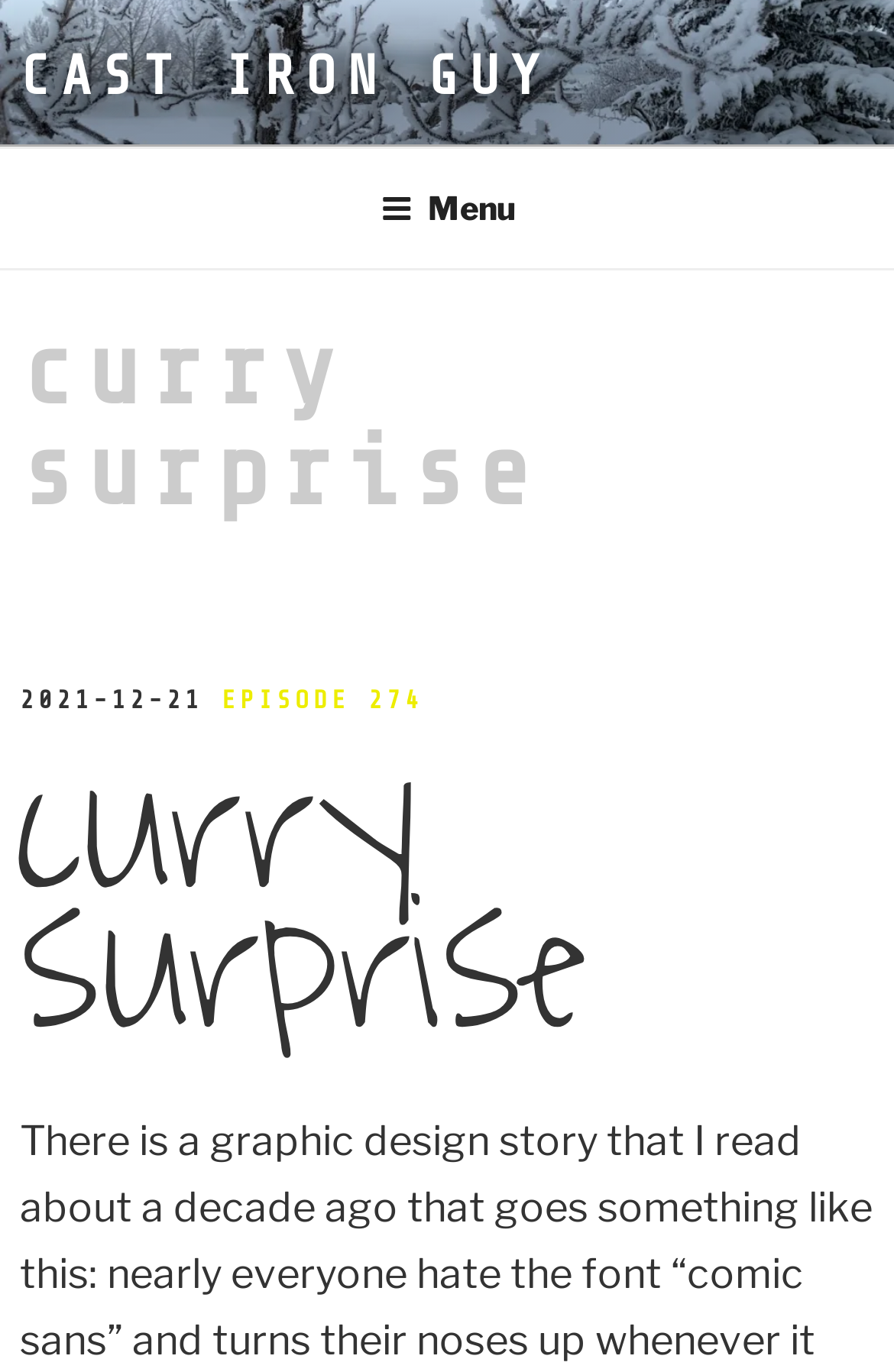Please respond to the question using a single word or phrase:
How many headings are there on the webpage?

2